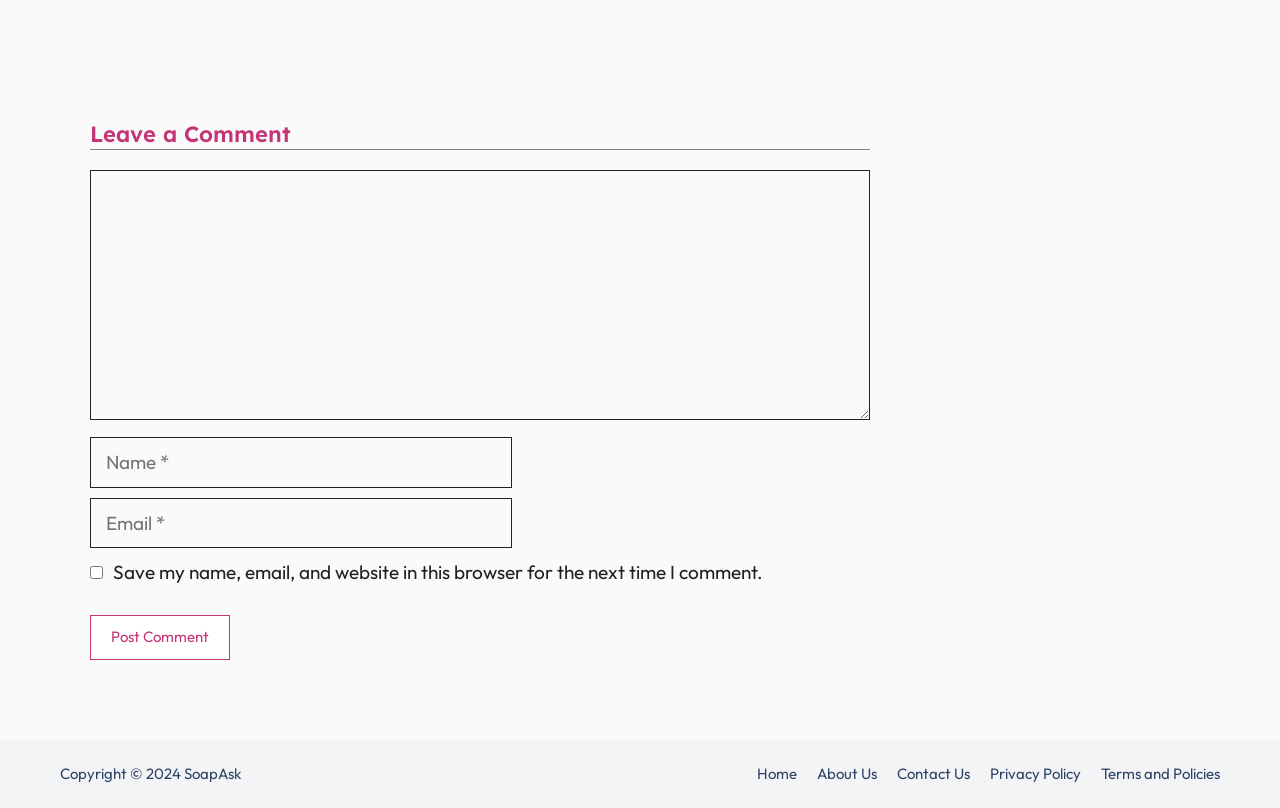Please identify the bounding box coordinates of the element's region that needs to be clicked to fulfill the following instruction: "Enter your email". The bounding box coordinates should consist of four float numbers between 0 and 1, i.e., [left, top, right, bottom].

[0.07, 0.616, 0.4, 0.679]